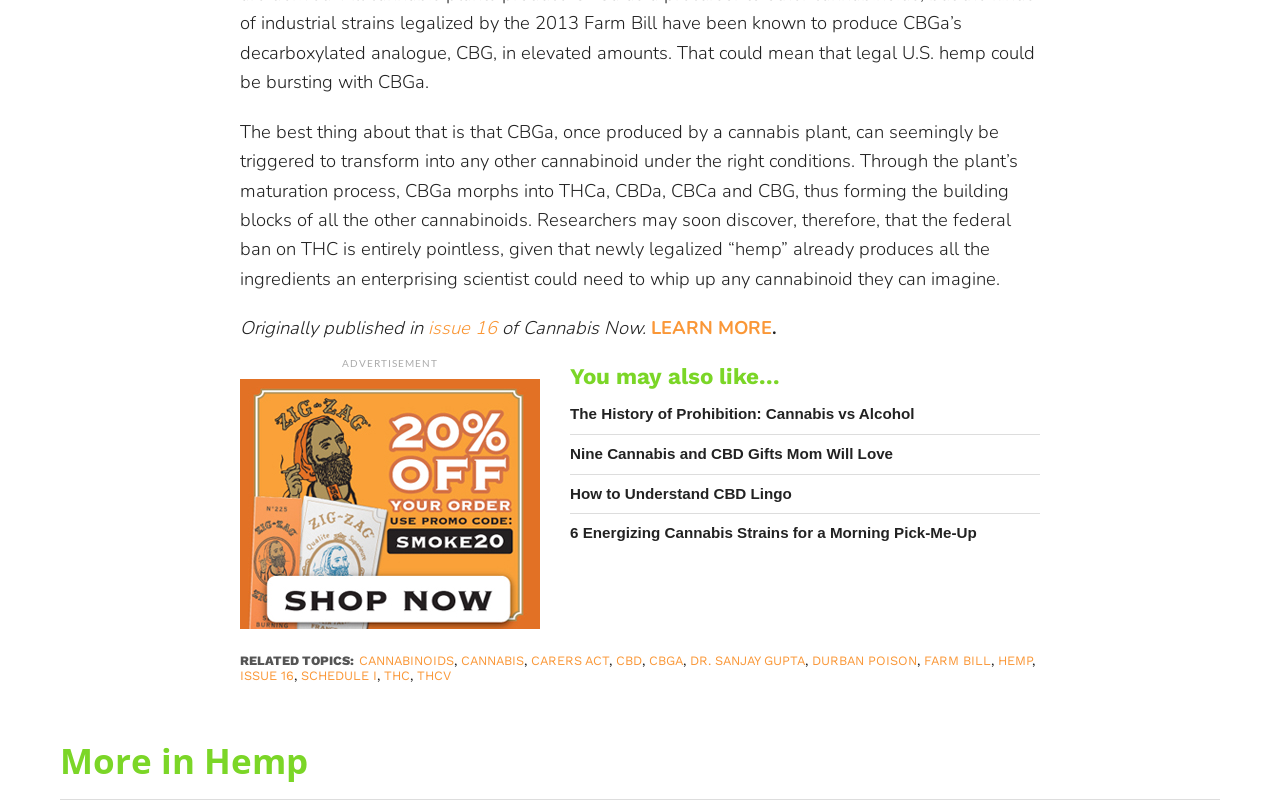Identify the bounding box for the UI element that is described as follows: "issue 16".

[0.334, 0.394, 0.388, 0.425]